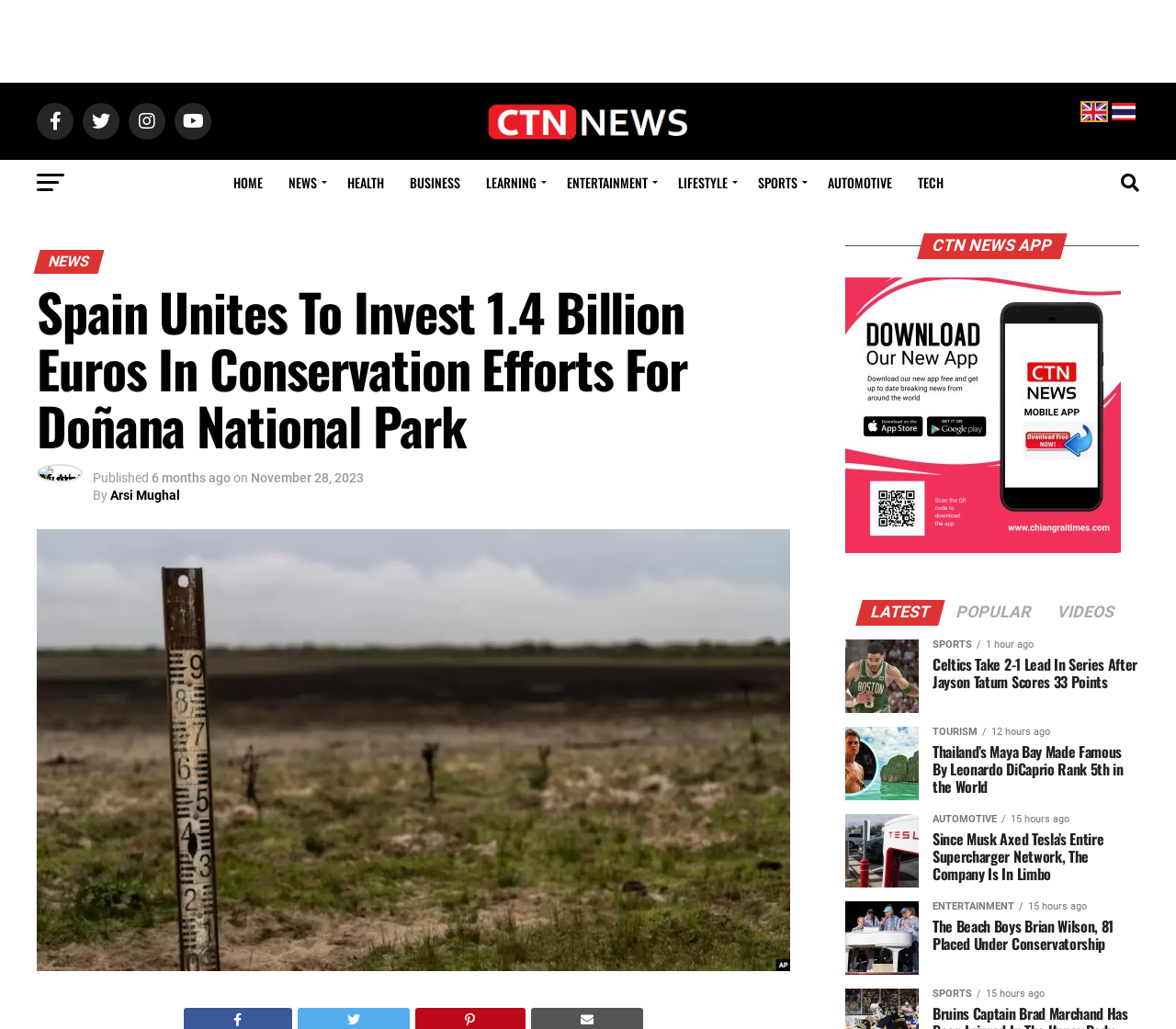Please identify the bounding box coordinates of where to click in order to follow the instruction: "Read the news about Spain Unites To Invest 1.4 Billion Euros In Conservation Efforts For Doñana National Park".

[0.031, 0.275, 0.672, 0.44]